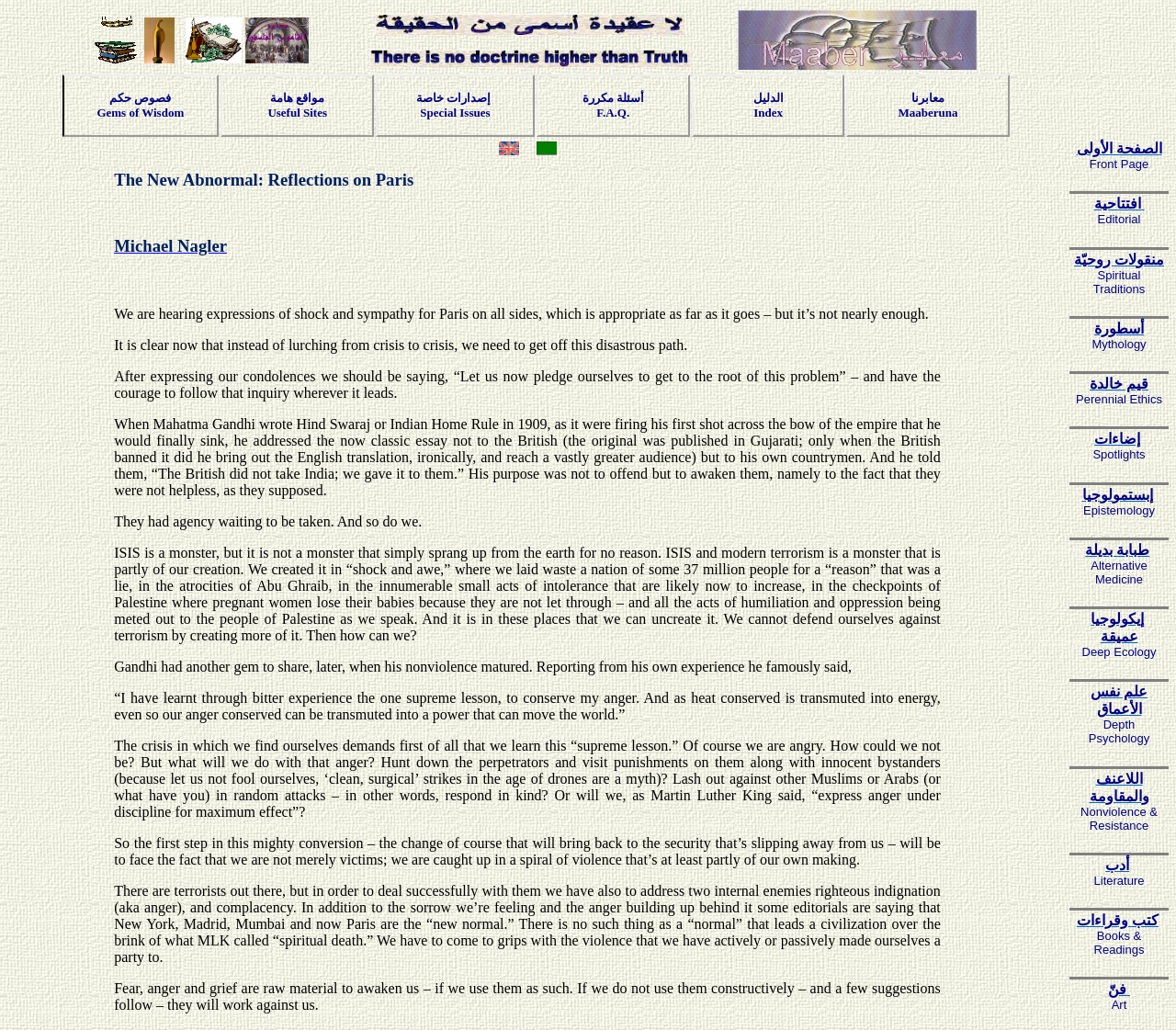Identify the bounding box coordinates necessary to click and complete the given instruction: "read The New Abnormal: Reflections on Paris".

[0.097, 0.165, 0.352, 0.184]